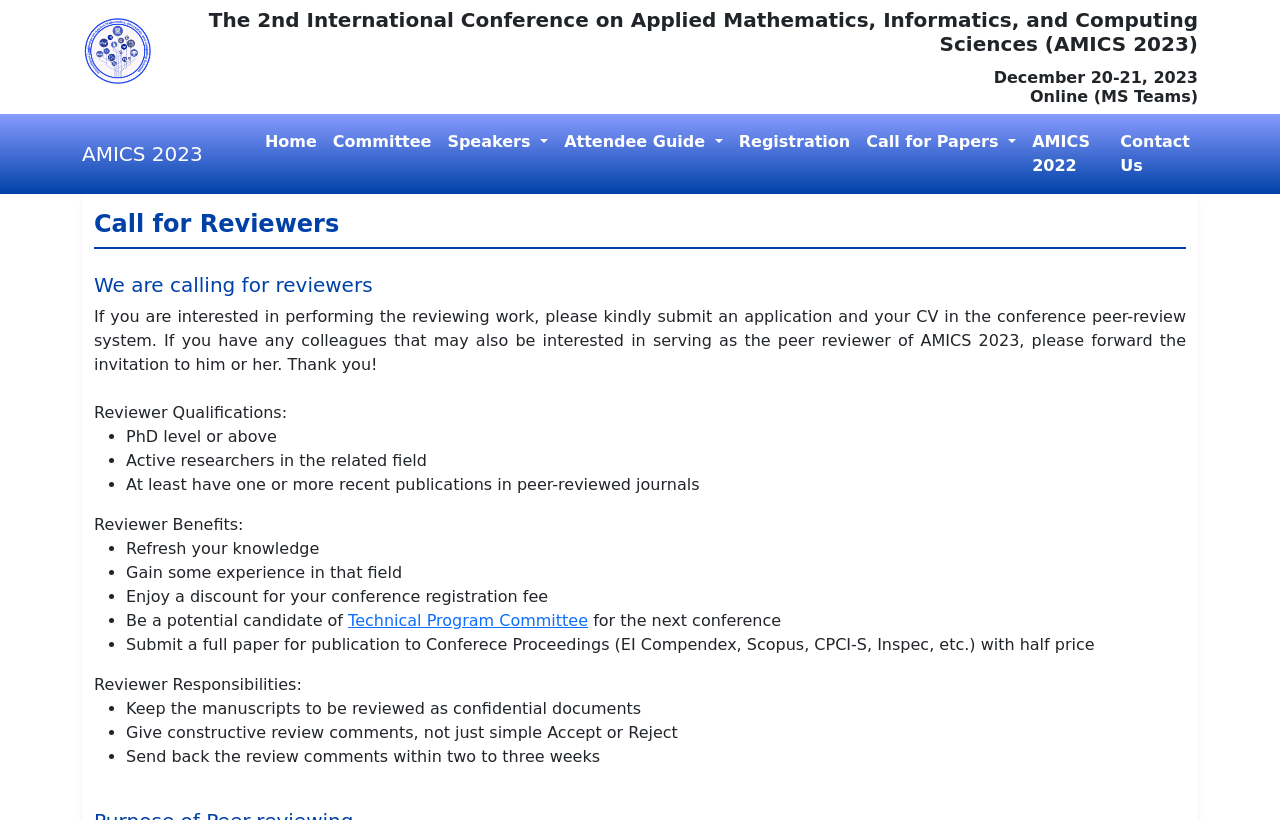What is the qualification for being a reviewer for AMICS 2023?
Based on the visual, give a brief answer using one word or a short phrase.

PhD level or above